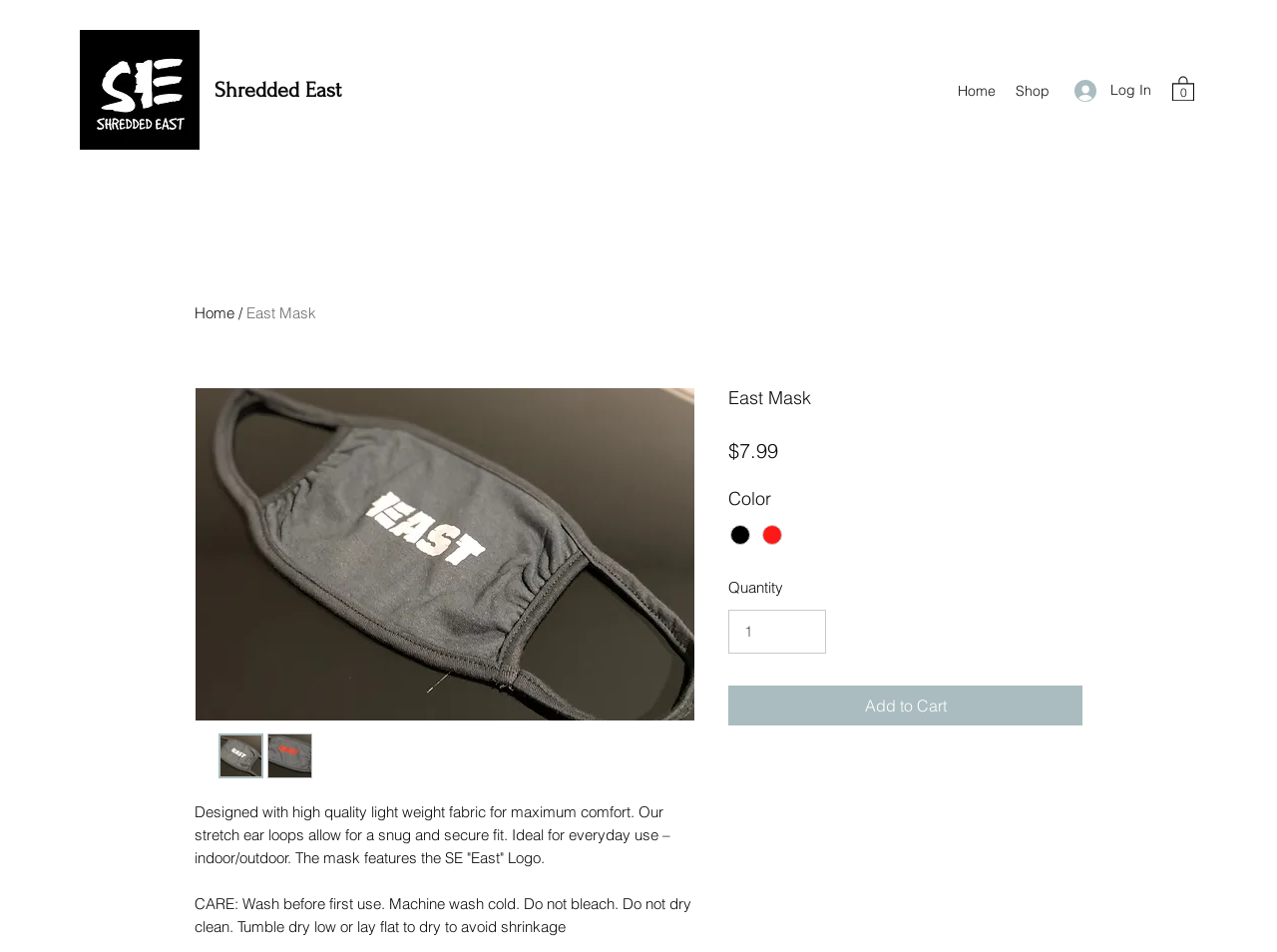Give a concise answer using only one word or phrase for this question:
What is the minimum quantity that can be added to the cart?

1